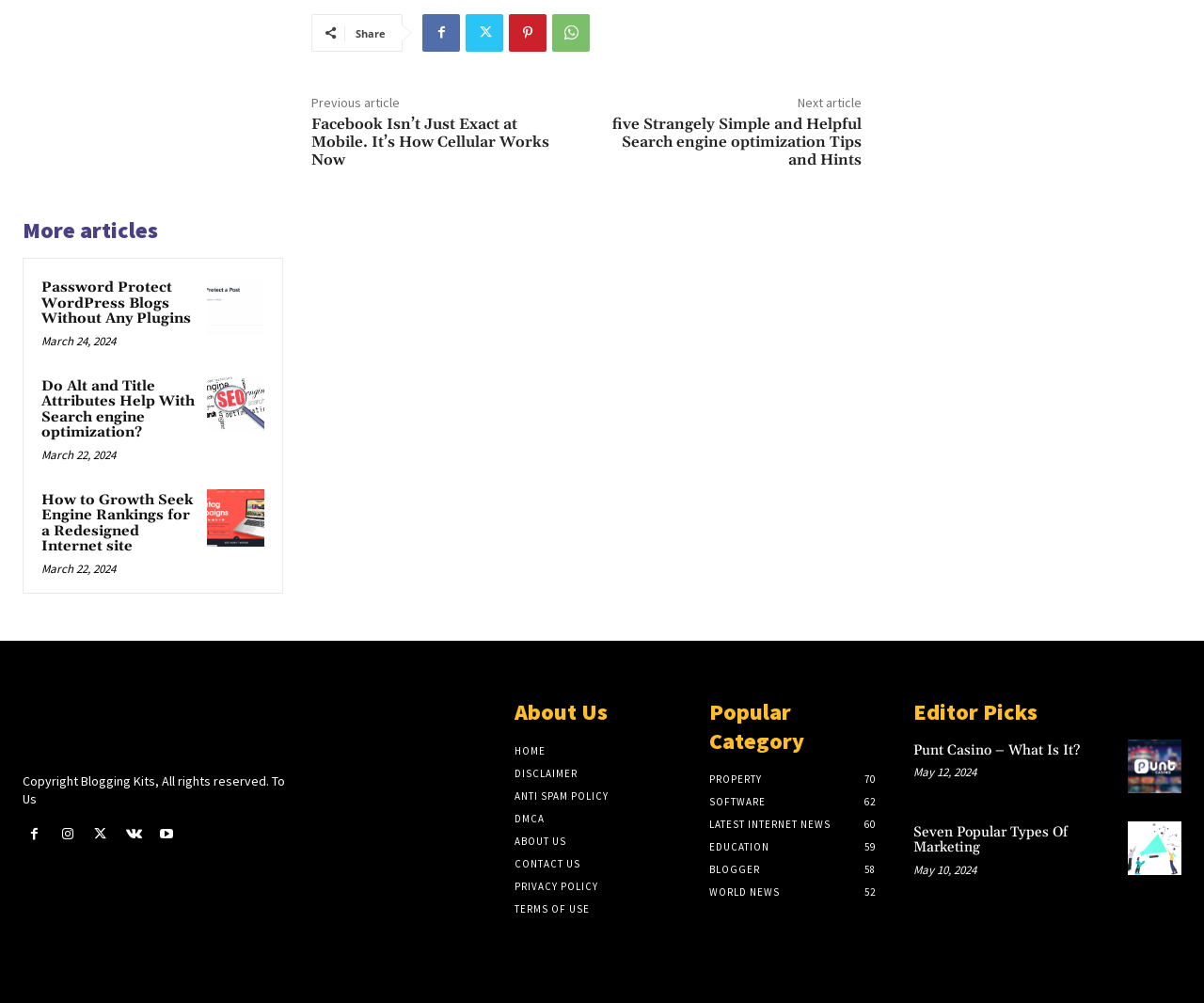Please answer the following question using a single word or phrase: 
How many social media links are at the top of the page?

4